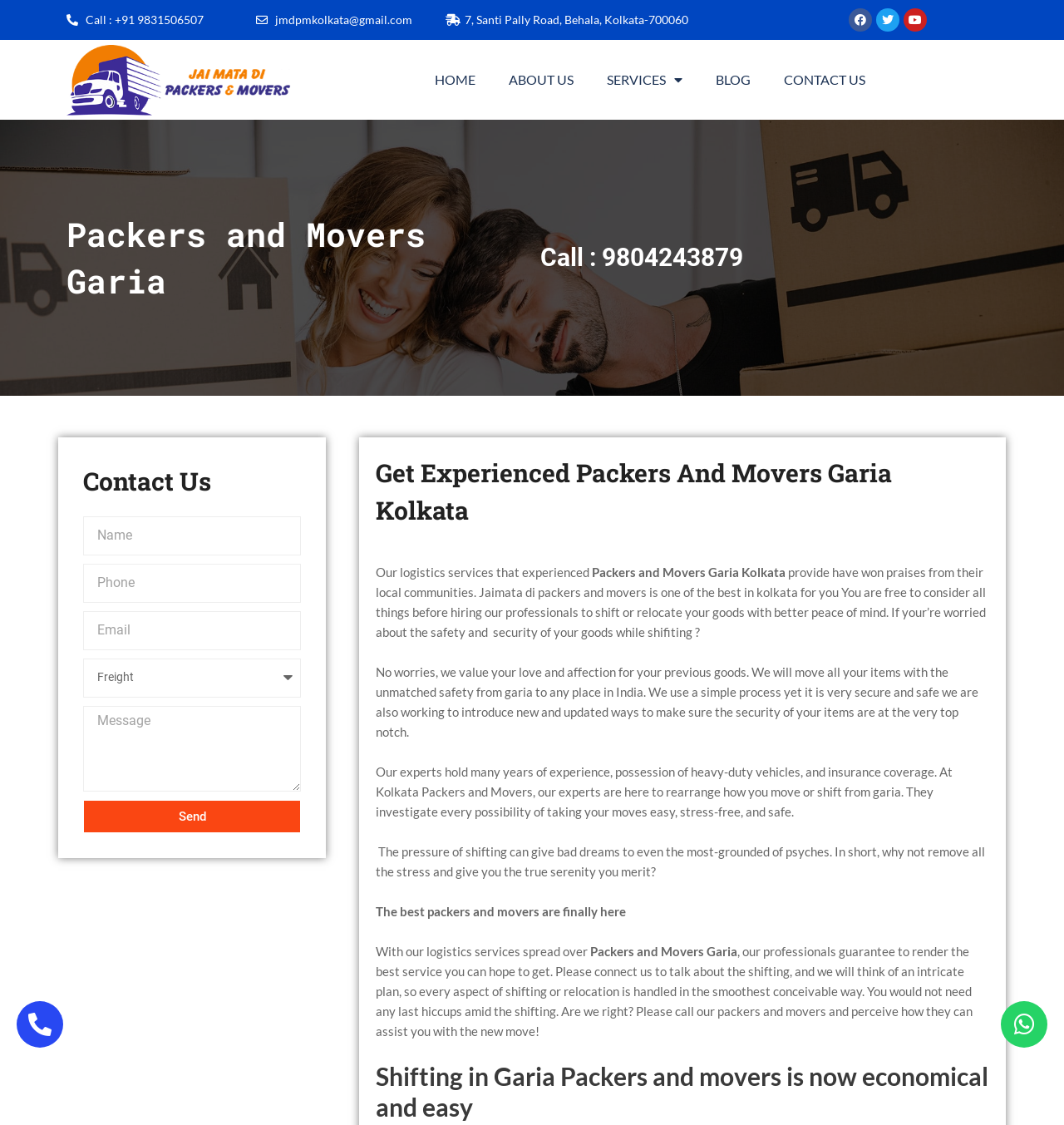Please provide a detailed answer to the question below based on the screenshot: 
What is the purpose of the 'Send' button?

I found the purpose of the 'Send' button by looking at its location below the textboxes for Name, Phone, Email, and Message, and reasoning that it is used to send a message to the packers and movers.